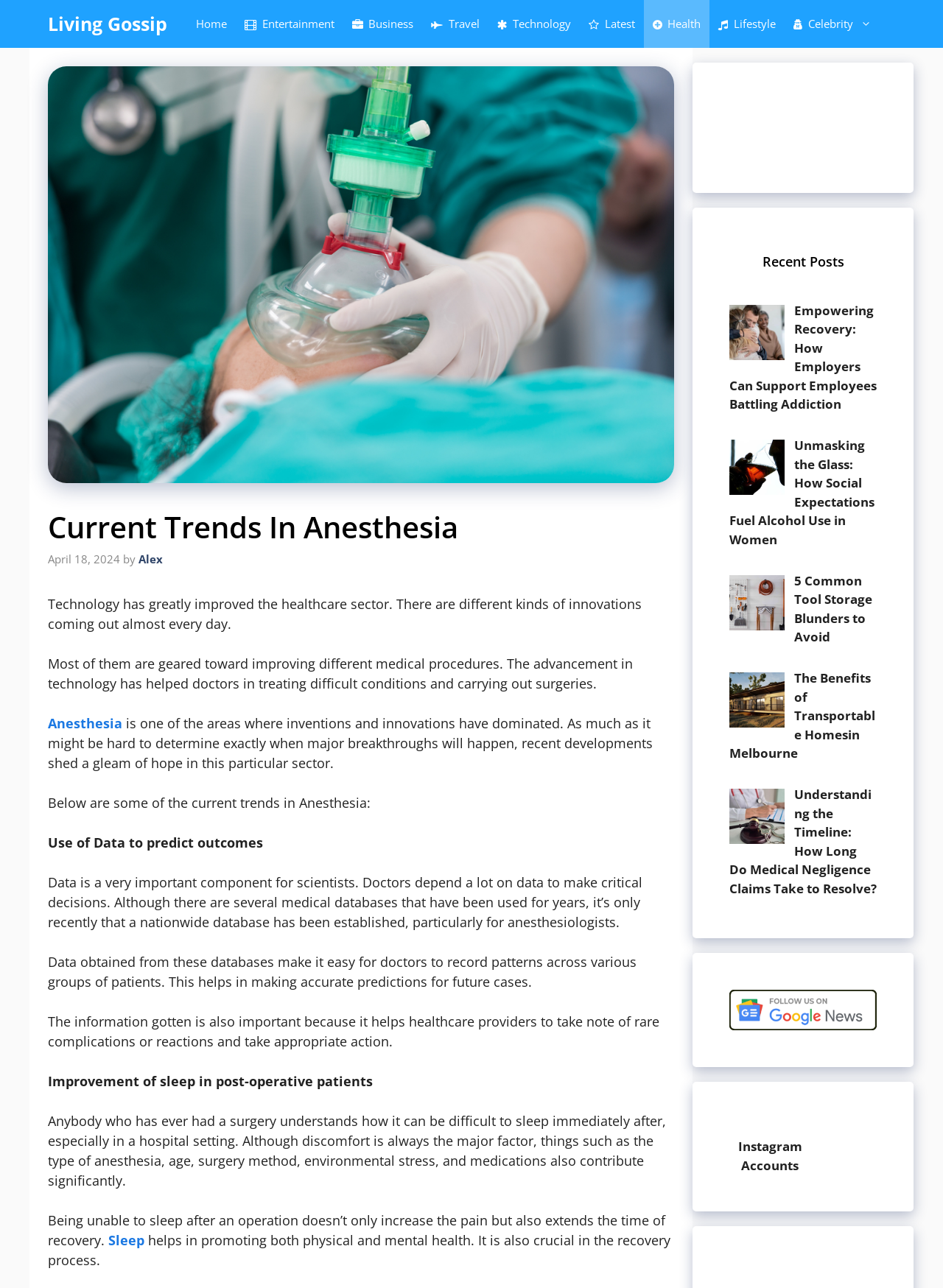Determine the bounding box coordinates of the element that should be clicked to execute the following command: "Click on the 'Home' link".

None